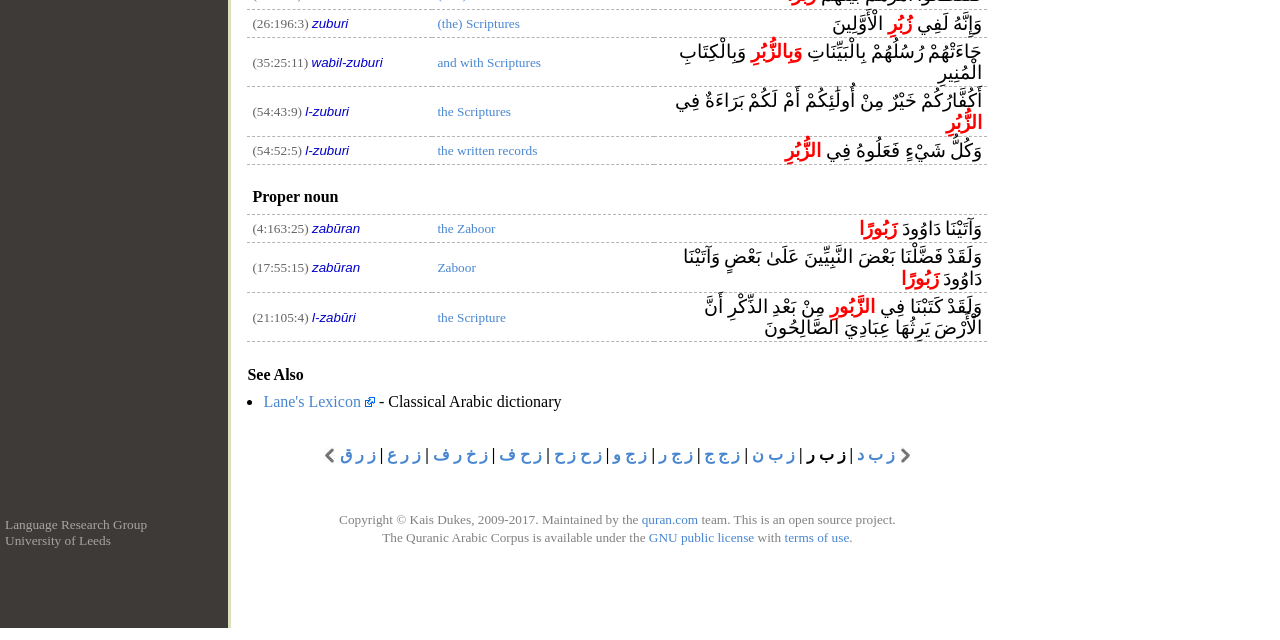Identify the bounding box for the given UI element using the description provided. Coordinates should be in the format (top-left x, top-left y, bottom-right x, bottom-right y) and must be between 0 and 1. Here is the description: the Scriptures

[0.342, 0.163, 0.399, 0.186]